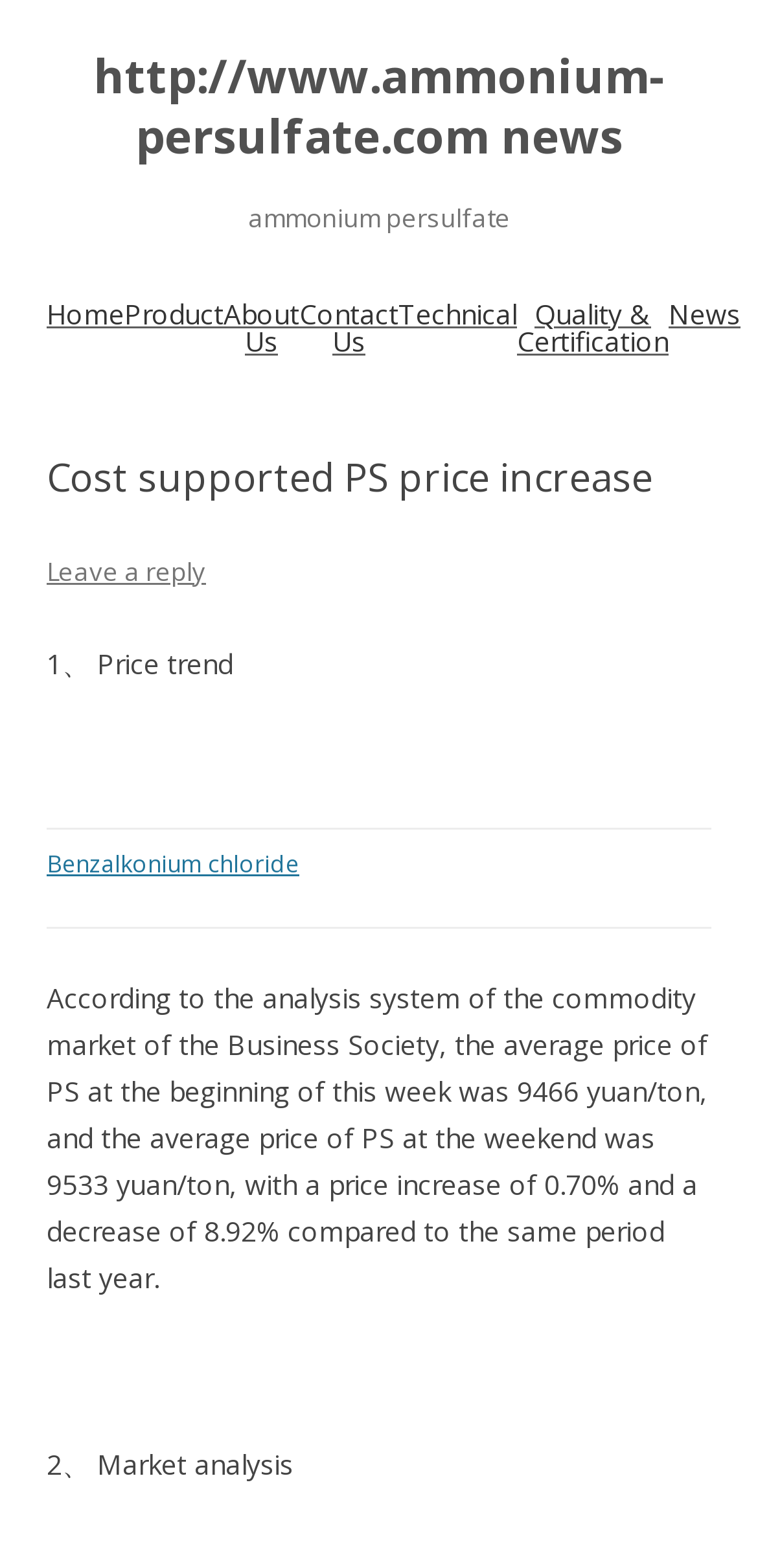Pinpoint the bounding box coordinates of the clickable area necessary to execute the following instruction: "view product information". The coordinates should be given as four float numbers between 0 and 1, namely [left, top, right, bottom].

[0.164, 0.183, 0.295, 0.23]